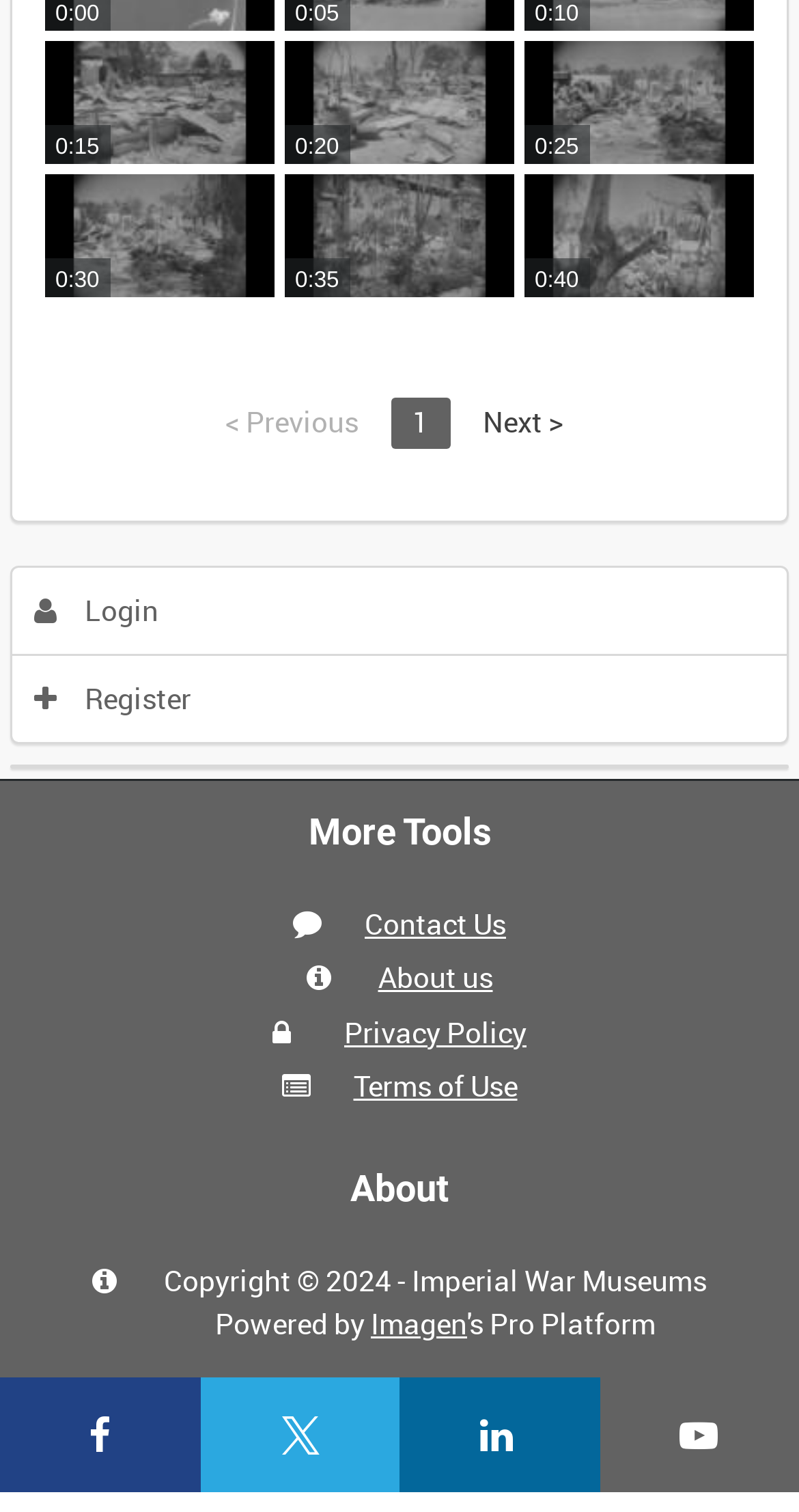Determine the bounding box coordinates for the region that must be clicked to execute the following instruction: "Contact Us".

[0.456, 0.598, 0.633, 0.624]